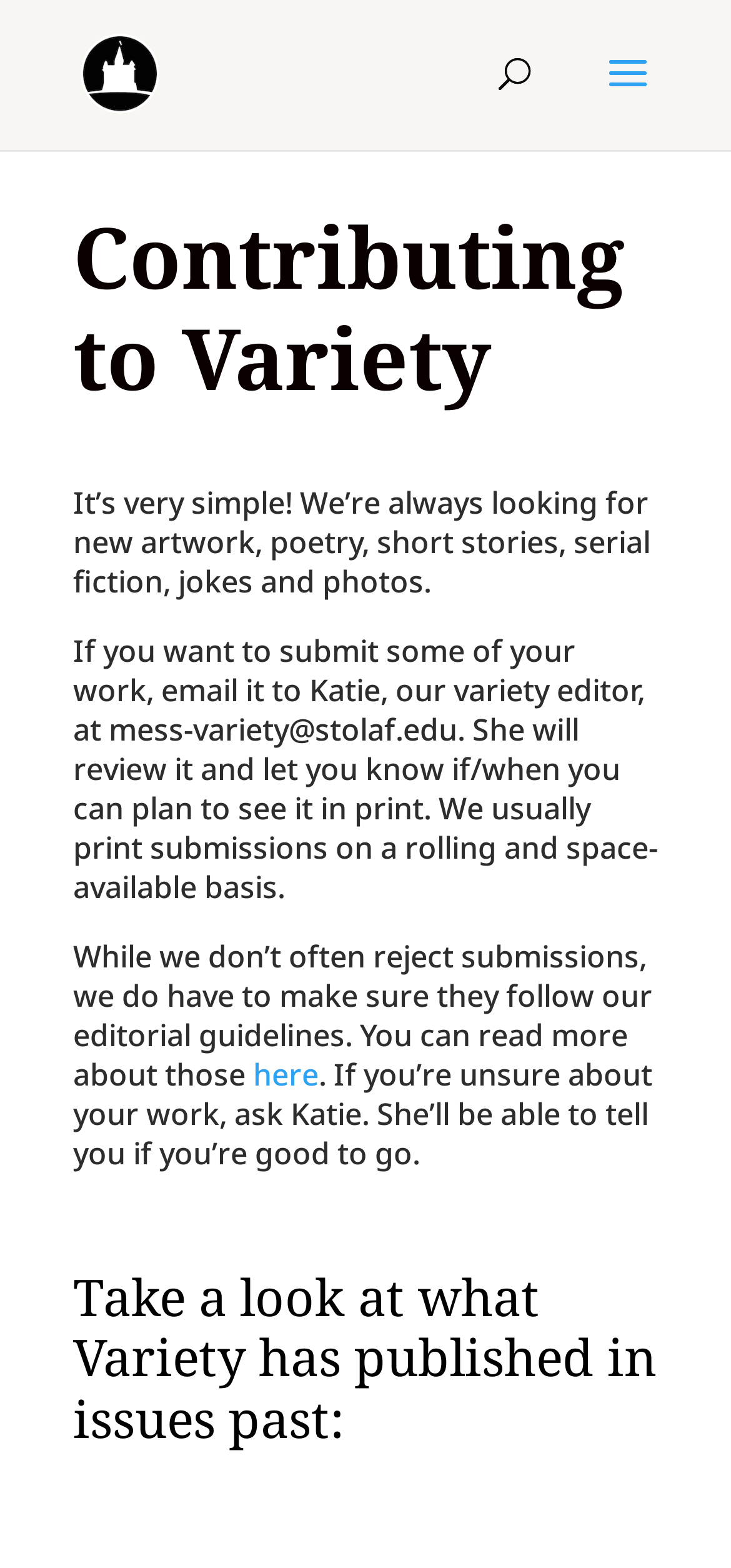What can be submitted to Variety?
Please provide a comprehensive answer based on the visual information in the image.

I found the types of submissions by reading the text that says 'We’re always looking for new artwork, poetry, short stories, serial fiction, jokes and photos.'